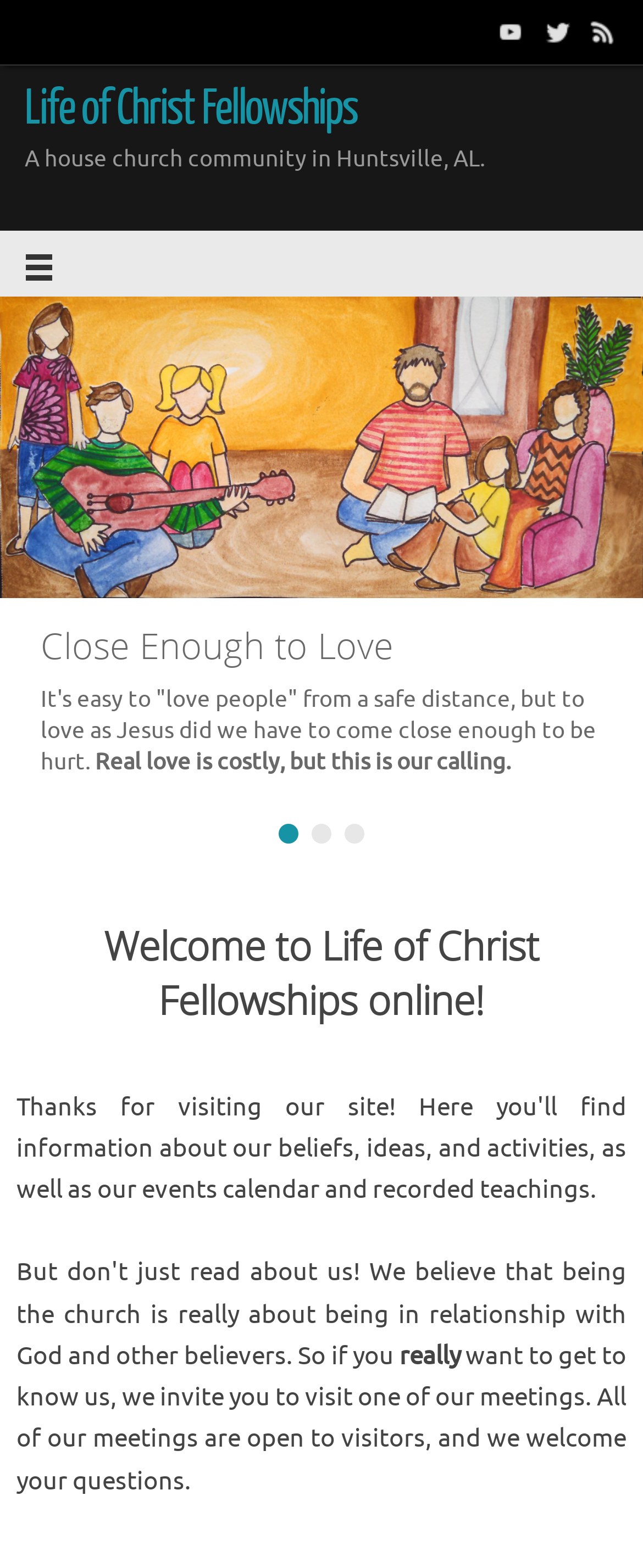Please identify the coordinates of the bounding box for the clickable region that will accomplish this instruction: "Post a reply".

None